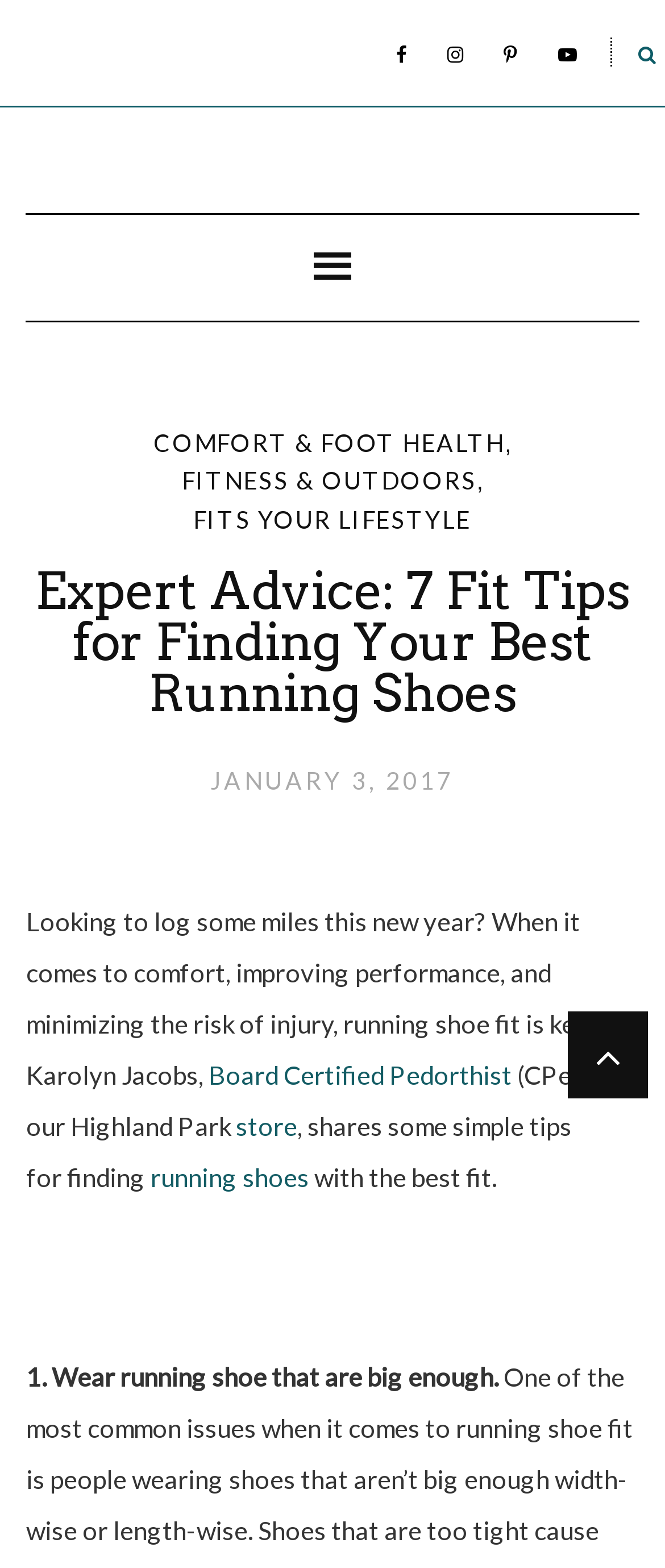Please identify the bounding box coordinates of the region to click in order to complete the task: "Learn more about running shoes". The coordinates must be four float numbers between 0 and 1, specified as [left, top, right, bottom].

[0.226, 0.741, 0.465, 0.761]